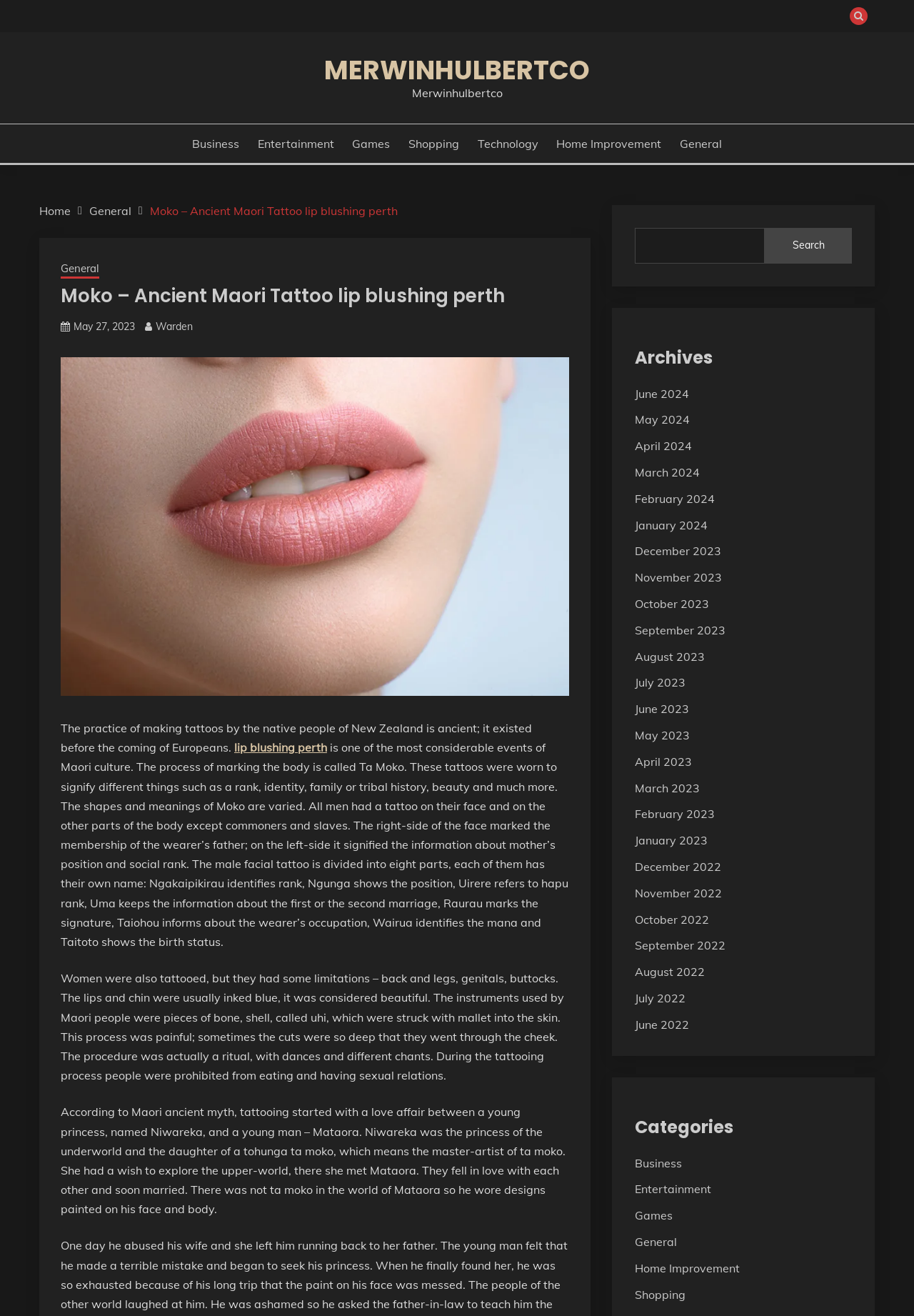Based on the element description: "parent_node: Skip to content", identify the bounding box coordinates for this UI element. The coordinates must be four float numbers between 0 and 1, listed as [left, top, right, bottom].

[0.941, 0.656, 0.977, 0.679]